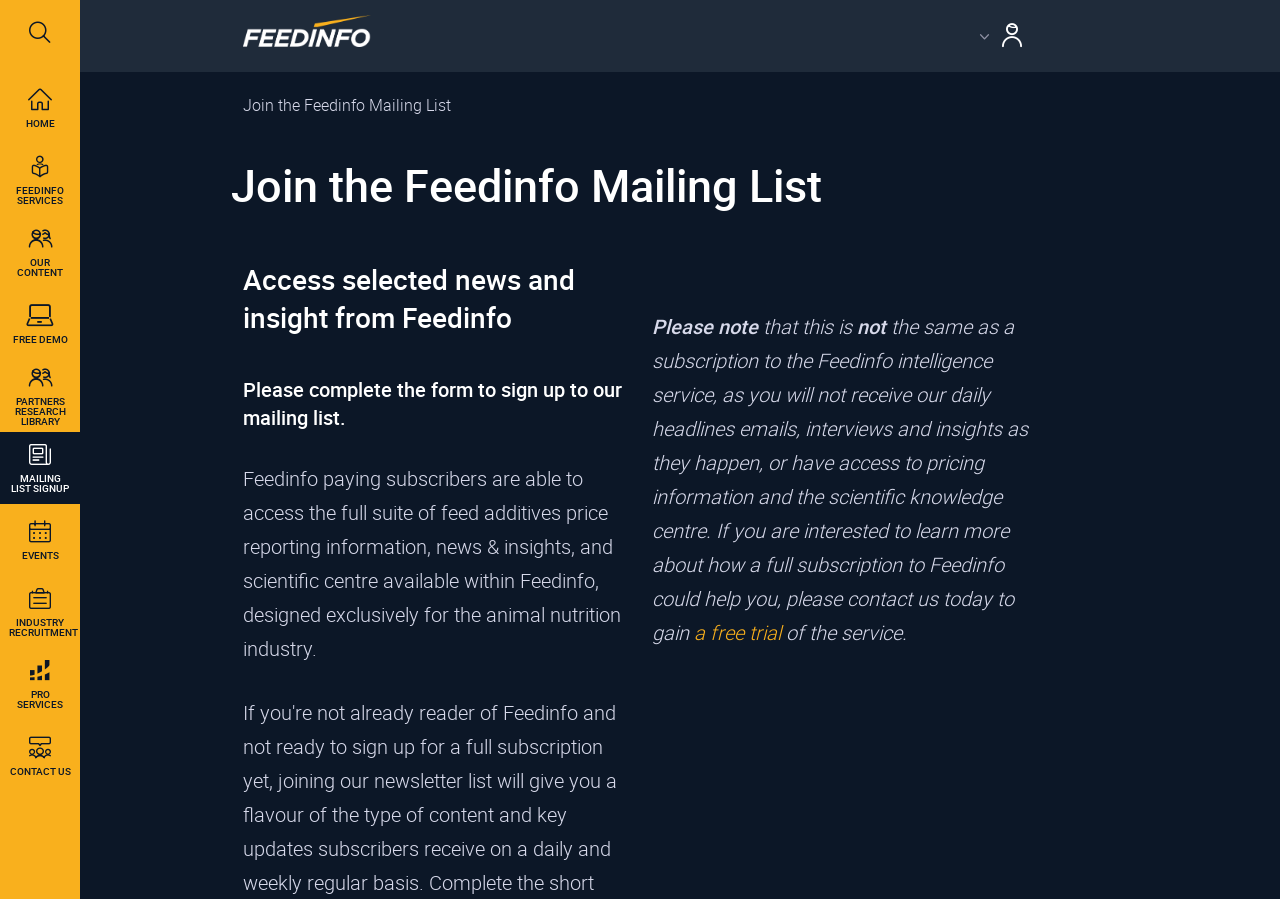Locate and extract the headline of this webpage.

Join the Feedinfo Mailing List